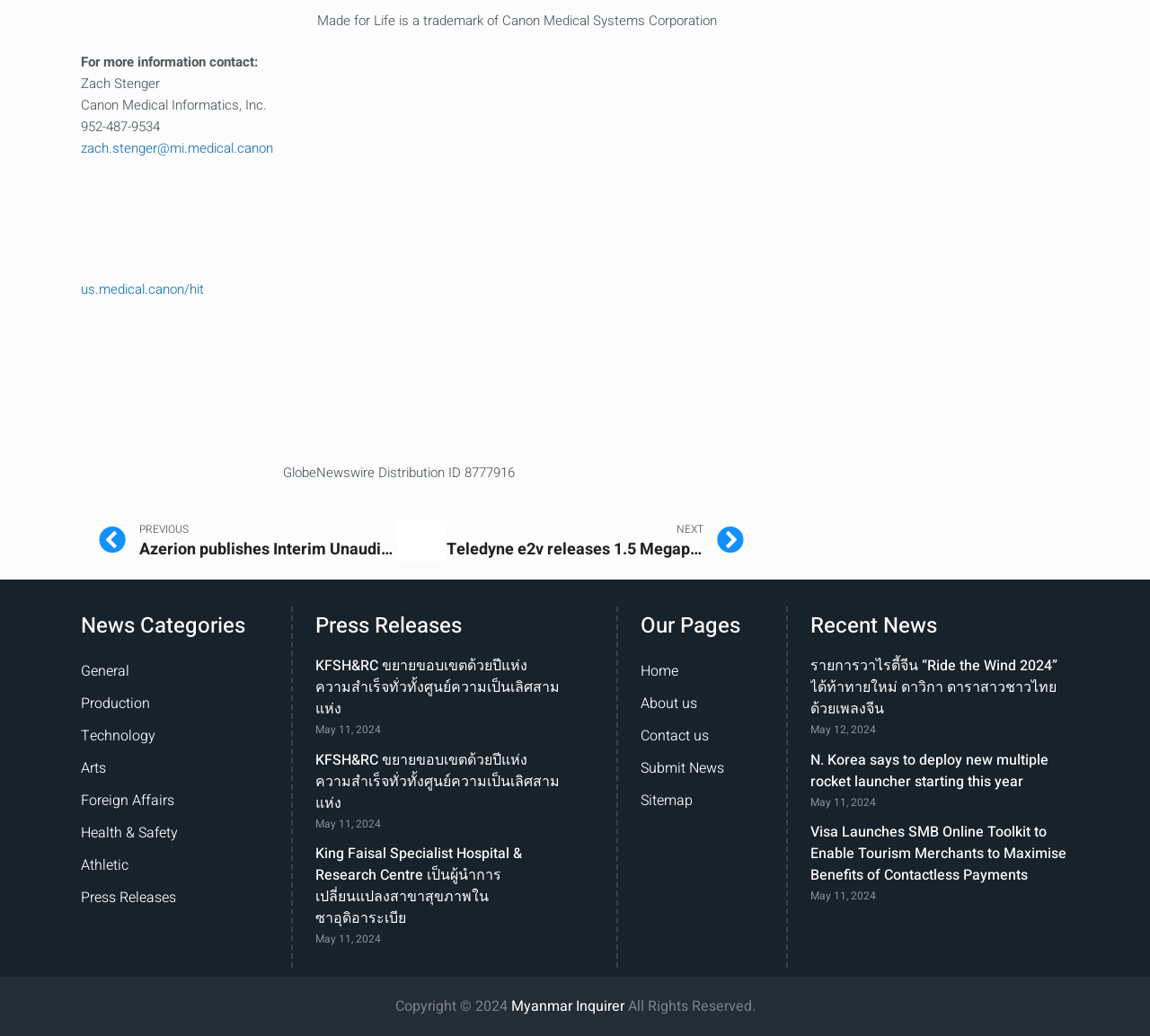Using the description "parent_node: Search for:", predict the bounding box of the relevant HTML element.

None